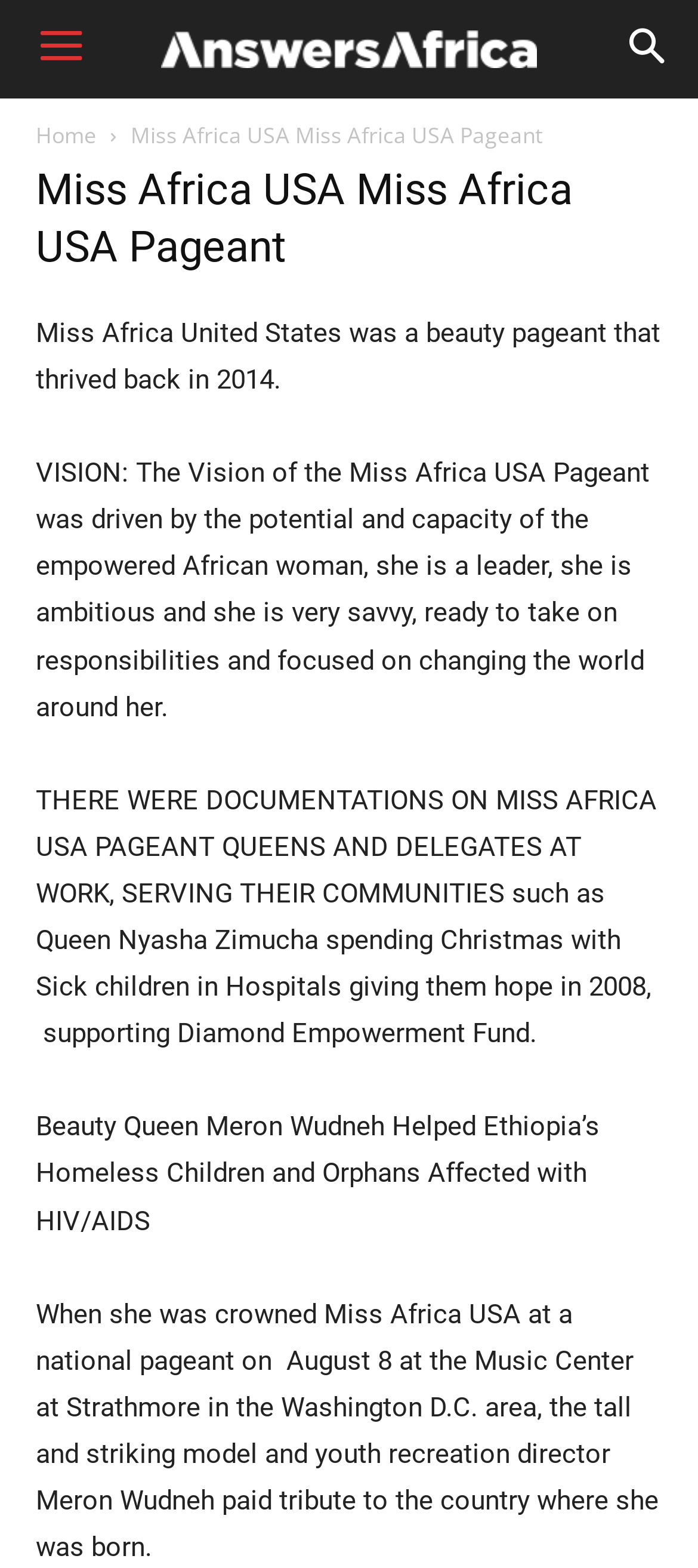Please examine the image and provide a detailed answer to the question: Where was Meron Wudneh crowned Miss Africa USA?

The answer can be found in the StaticText element with the text 'When she was crowned Miss Africa USA at a national pageant on August 8 at the Music Center at Strathmore in the Washington D.C. area...' which mentions the location where Meron Wudneh was crowned.